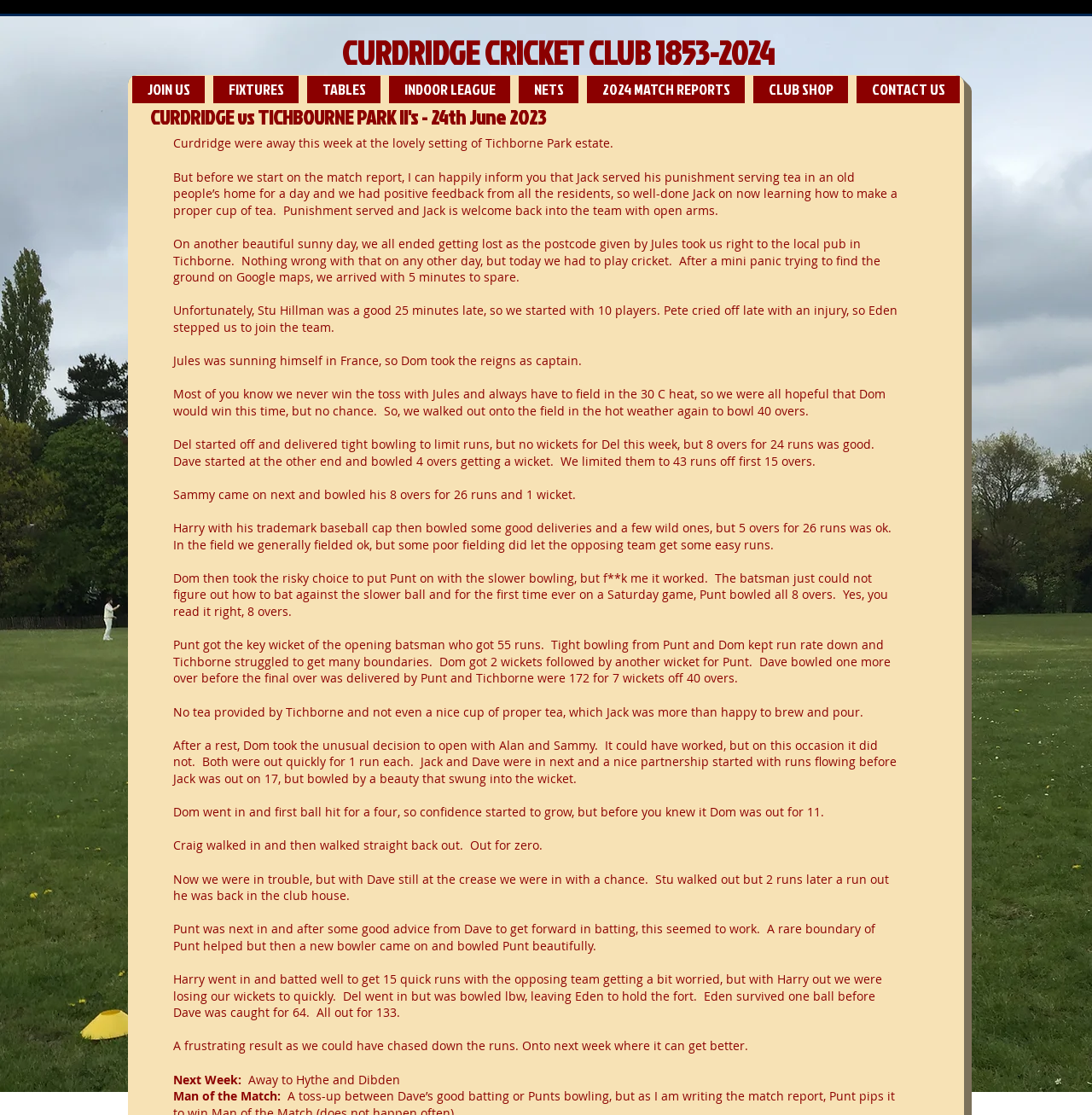Create a full and detailed caption for the entire webpage.

The webpage is about the Curdridge Cricket Club, a friendly club that plays a mixture of league and social cricket. At the top of the page, there is a heading that reads "CURDRIDGE CRICKET CLUB 1853-2024" with a link to the same text. Below this heading, there is a navigation menu with links to various sections of the website, including "JOIN US", "FIXTURES", "TABLES", "INDOOR LEAGUE", "NETS", "2024 MATCH REPORTS", "CLUB SHOP", and "CONTACT US".

The main content of the page is a match report for a game between Curdridge and Tichborne Park II's on 24th June 2023. The report is divided into several paragraphs, each describing a different aspect of the game. The text is written in a casual and humorous tone, with the author sharing anecdotes and jokes about the players and the game.

The report starts by describing the team's journey to the game, including getting lost on the way to the ground and arriving late. It then goes on to describe the game itself, including the performances of individual players and the team's overall strategy. The report also includes some humorous asides, such as a joke about one of the players serving punishment by serving tea at an old people's home.

Throughout the report, there are several static text elements that provide additional information about the game, such as the score and the players' performances. The report concludes with a summary of the game's outcome and a look forward to the next week's game.

At the bottom of the page, there is a section that reads "Next Week:" and lists the team's upcoming game against Hythe and Dibden. There is also a section that reads "Man of the Match:" but does not specify who the winner is.